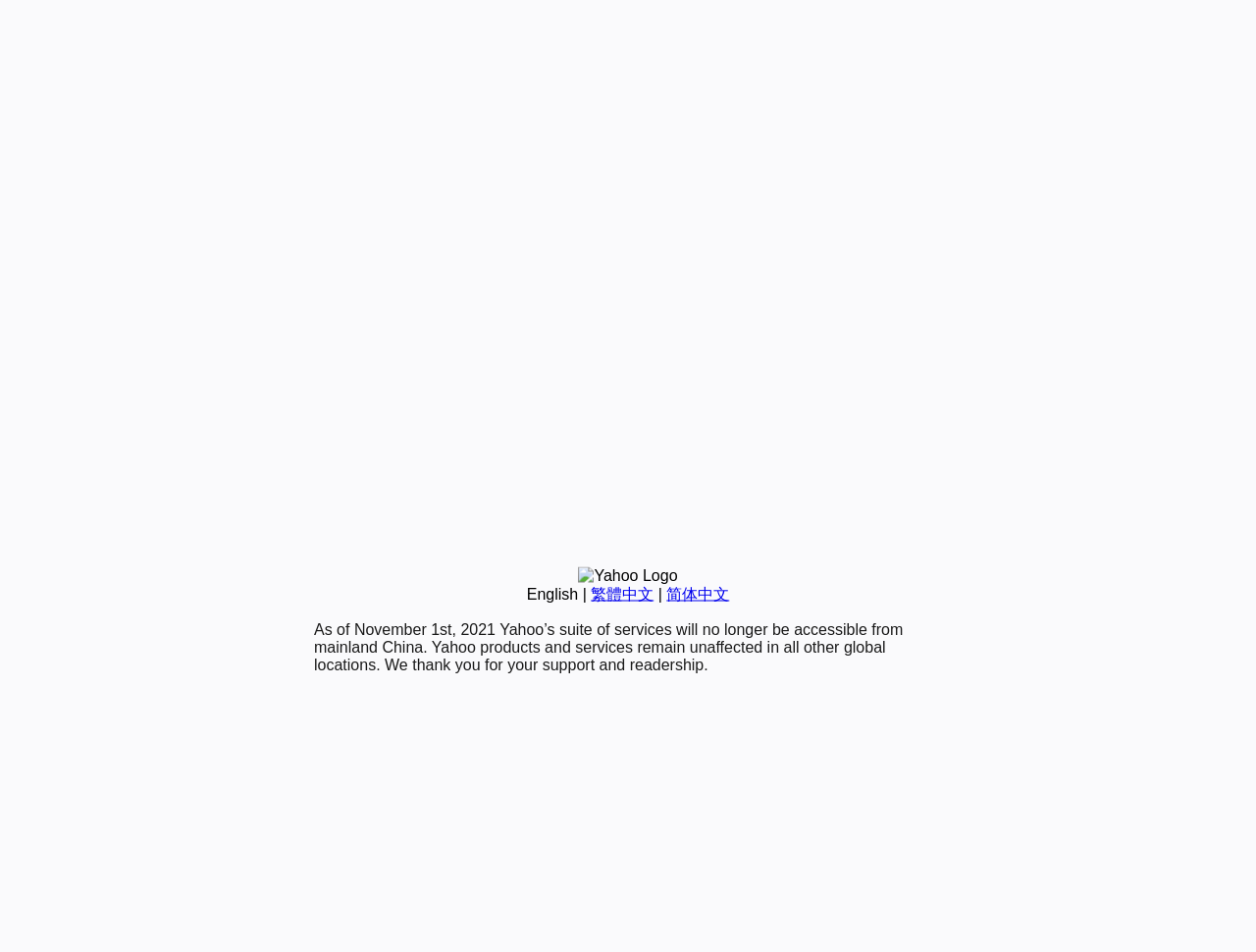Given the element description 简体中文, predict the bounding box coordinates for the UI element in the webpage screenshot. The format should be (top-left x, top-left y, bottom-right x, bottom-right y), and the values should be between 0 and 1.

[0.531, 0.615, 0.581, 0.632]